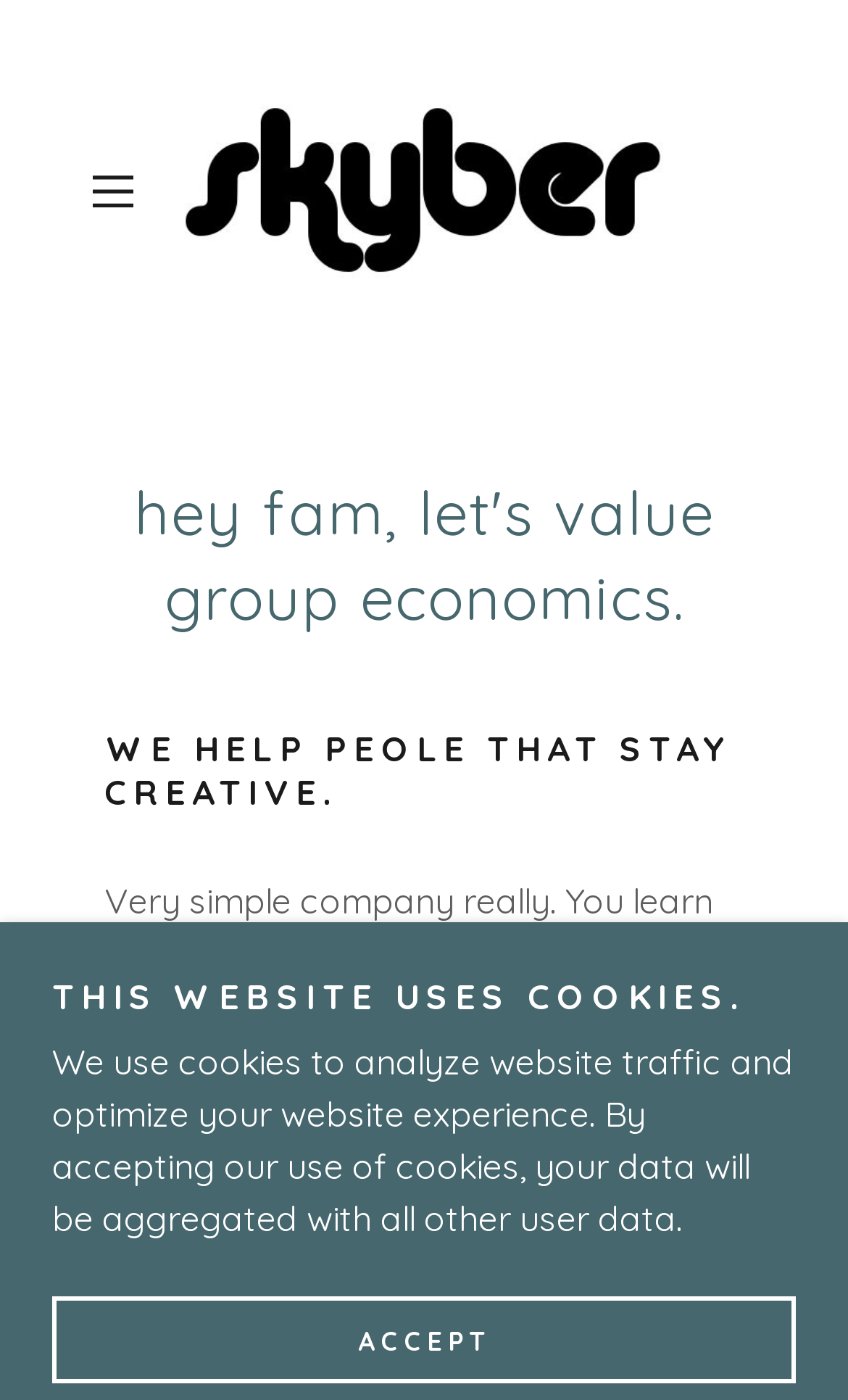Using the given description, provide the bounding box coordinates formatted as (top-left x, top-left y, bottom-right x, bottom-right y), with all values being floating point numbers between 0 and 1. Description: title="reInventing the Happy Work Environment"

[0.219, 0.075, 0.781, 0.199]